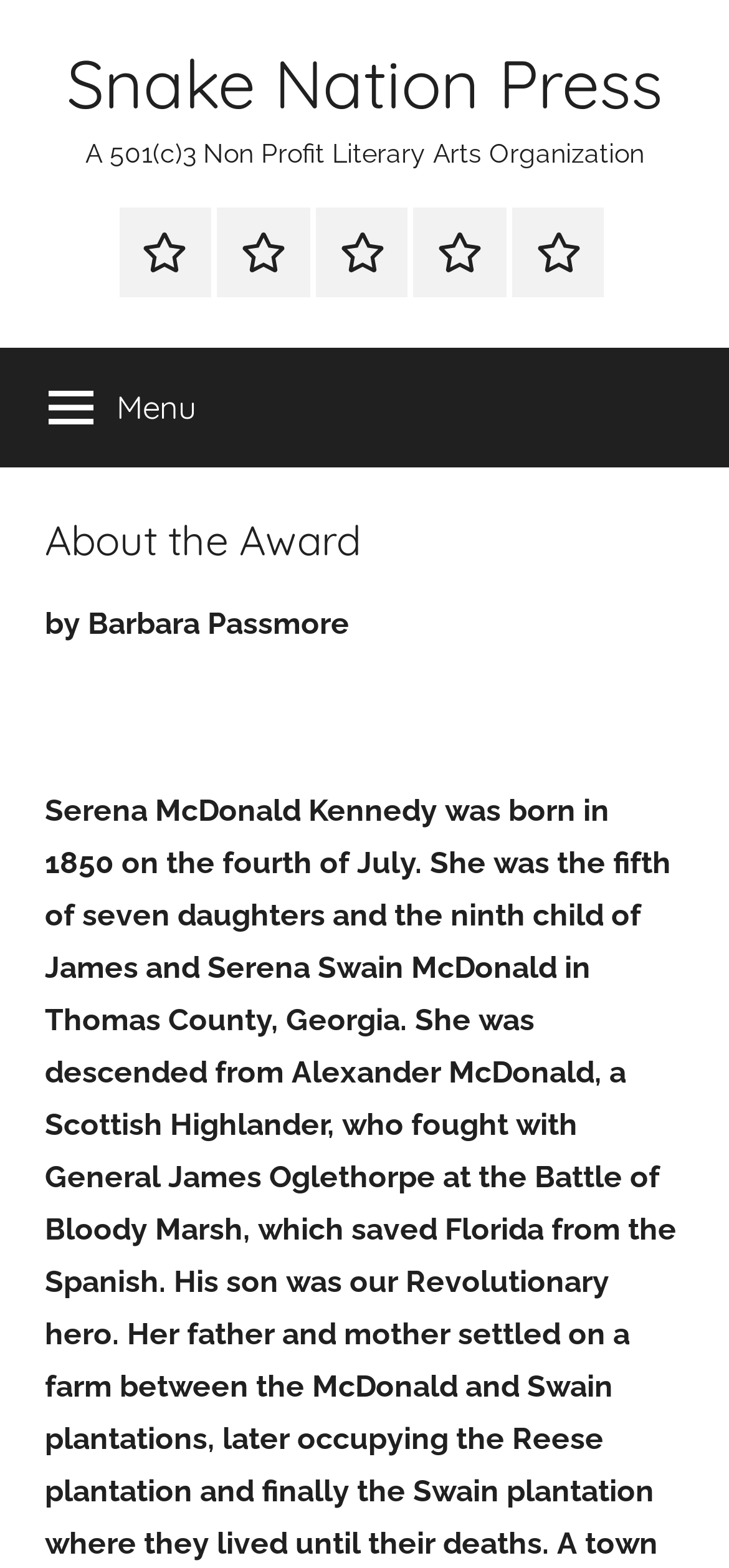What is the name of the literary arts organization?
Based on the screenshot, provide your answer in one word or phrase.

Snake Nation Press